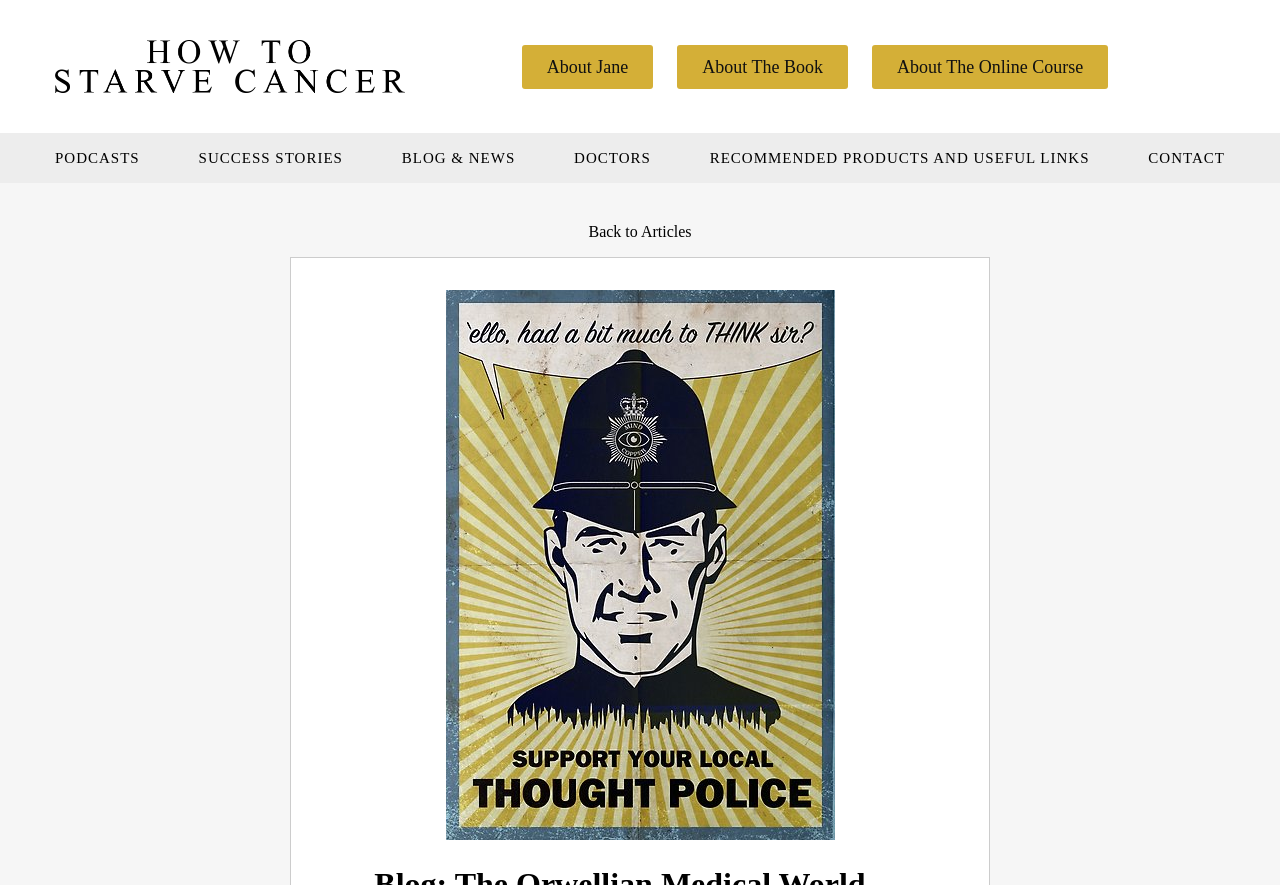Find the bounding box coordinates for the element that must be clicked to complete the instruction: "contact us". The coordinates should be four float numbers between 0 and 1, indicated as [left, top, right, bottom].

[0.897, 0.17, 0.957, 0.188]